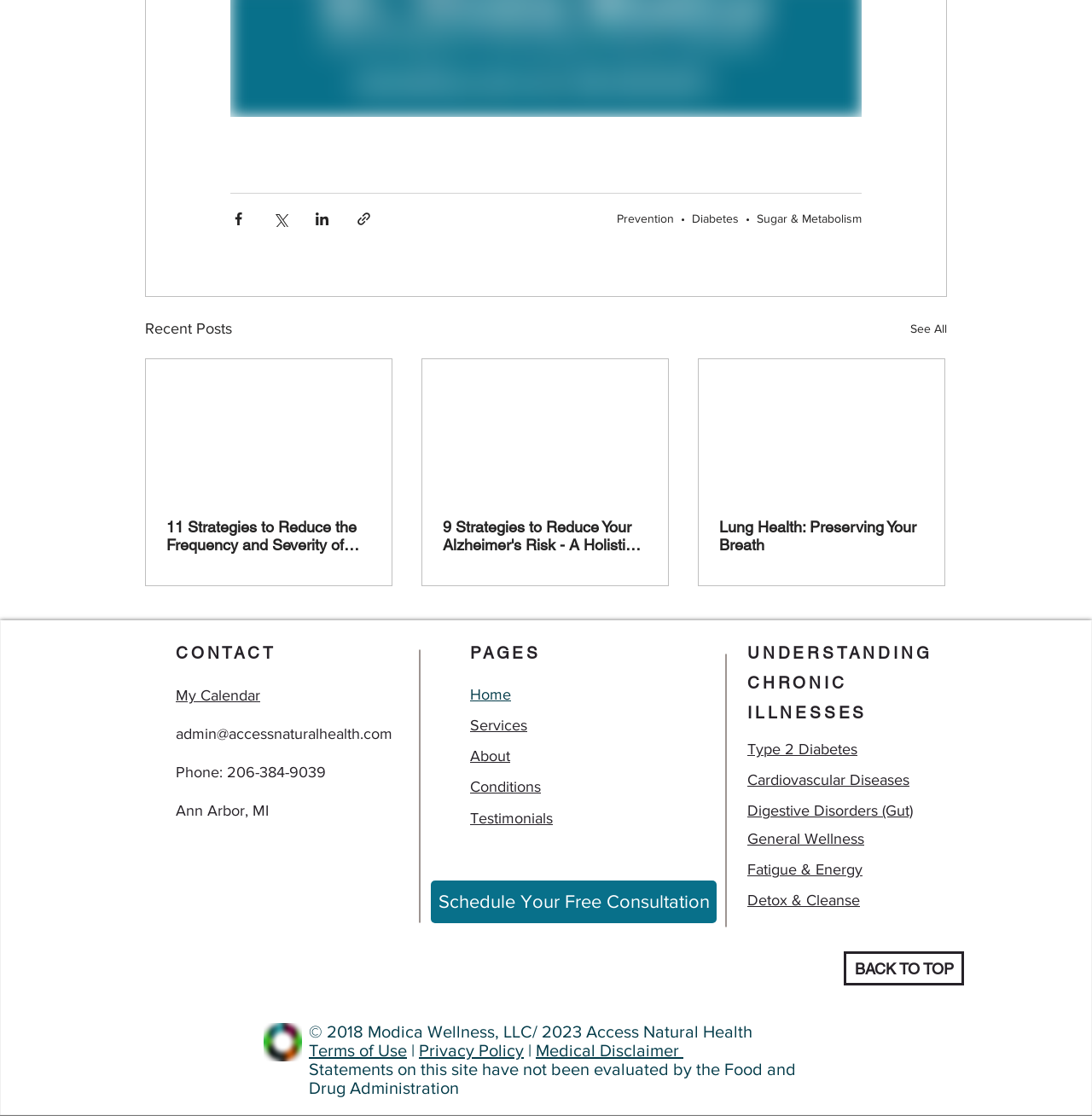Please specify the bounding box coordinates of the element that should be clicked to execute the given instruction: 'Go to Home page'. Ensure the coordinates are four float numbers between 0 and 1, expressed as [left, top, right, bottom].

[0.43, 0.615, 0.468, 0.63]